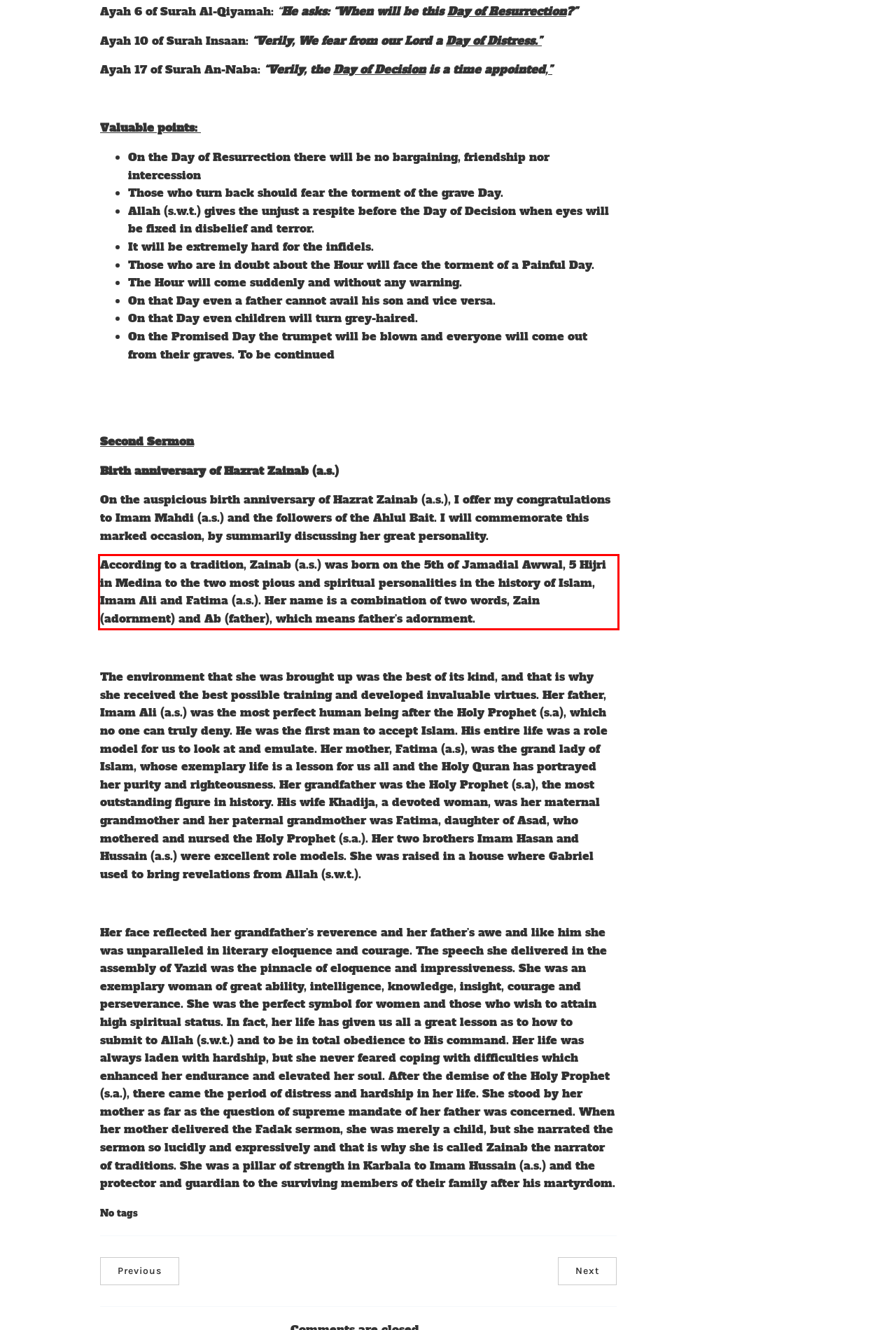Identify the text inside the red bounding box on the provided webpage screenshot by performing OCR.

According to a tradition, Zainab (a.s.) was born on the 5th of Jamadial Awwal, 5 Hijri in Medina to the two most pious and spiritual personalities in the history of Islam, Imam Ali and Fatima (a.s.). Her name is a combination of two words, Zain (adornment) and Ab (father), which means father’s adornment.